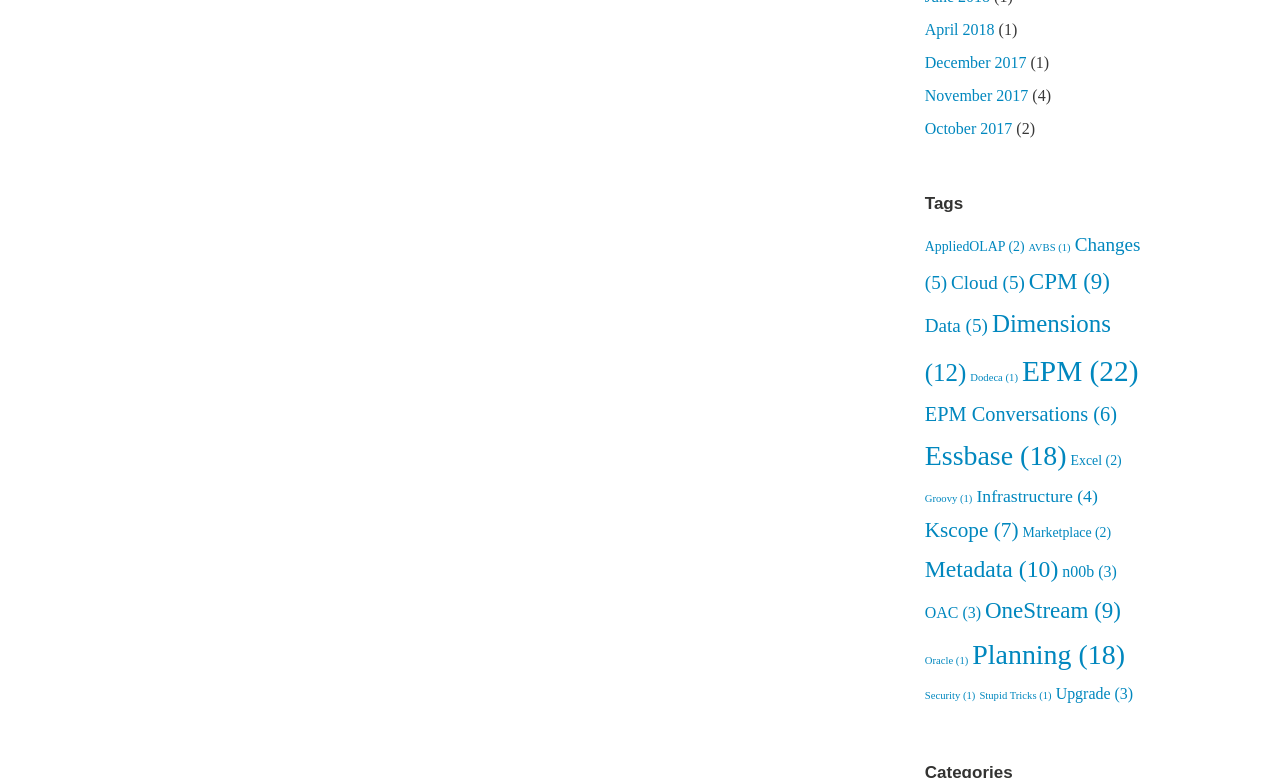Show the bounding box coordinates for the element that needs to be clicked to execute the following instruction: "Read the 'Related Articles' section". Provide the coordinates in the form of four float numbers between 0 and 1, i.e., [left, top, right, bottom].

None